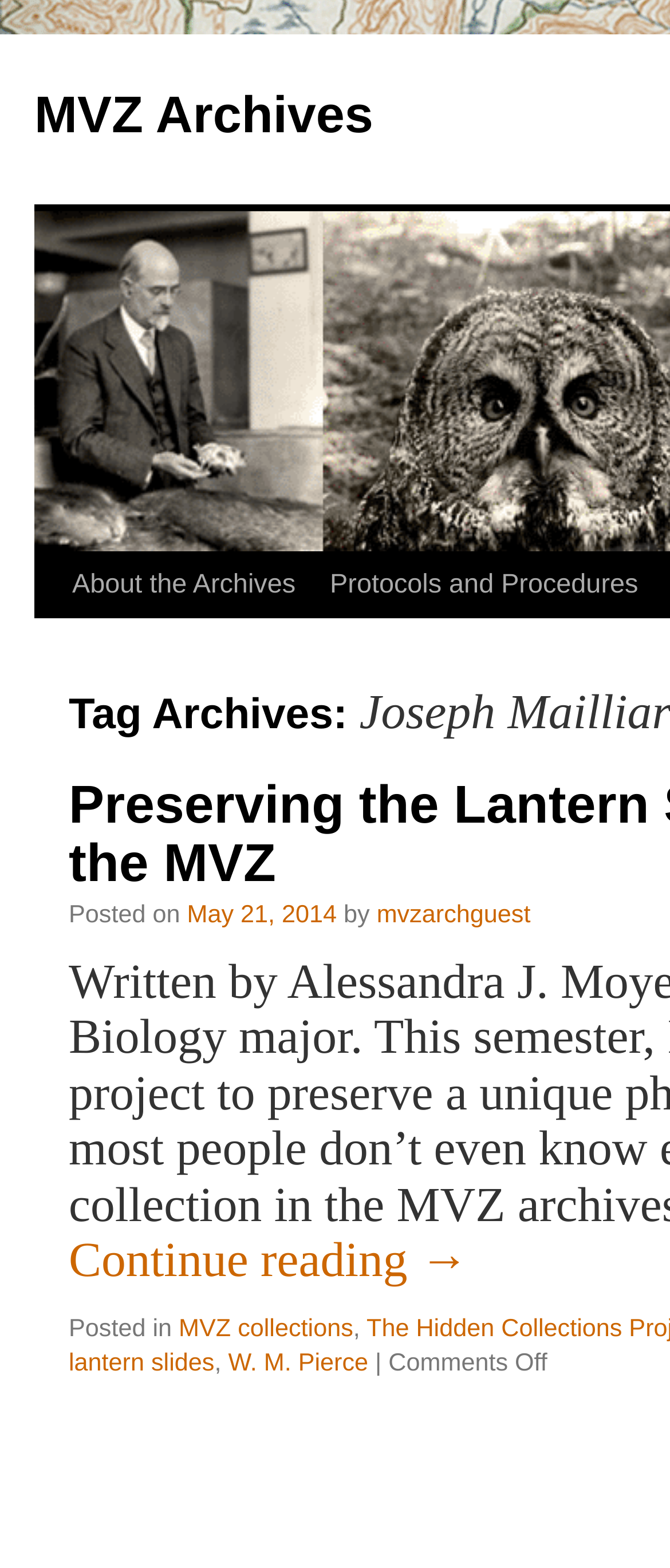Please find the bounding box coordinates of the element that must be clicked to perform the given instruction: "View About the Archives". The coordinates should be four float numbers from 0 to 1, i.e., [left, top, right, bottom].

[0.082, 0.353, 0.467, 0.394]